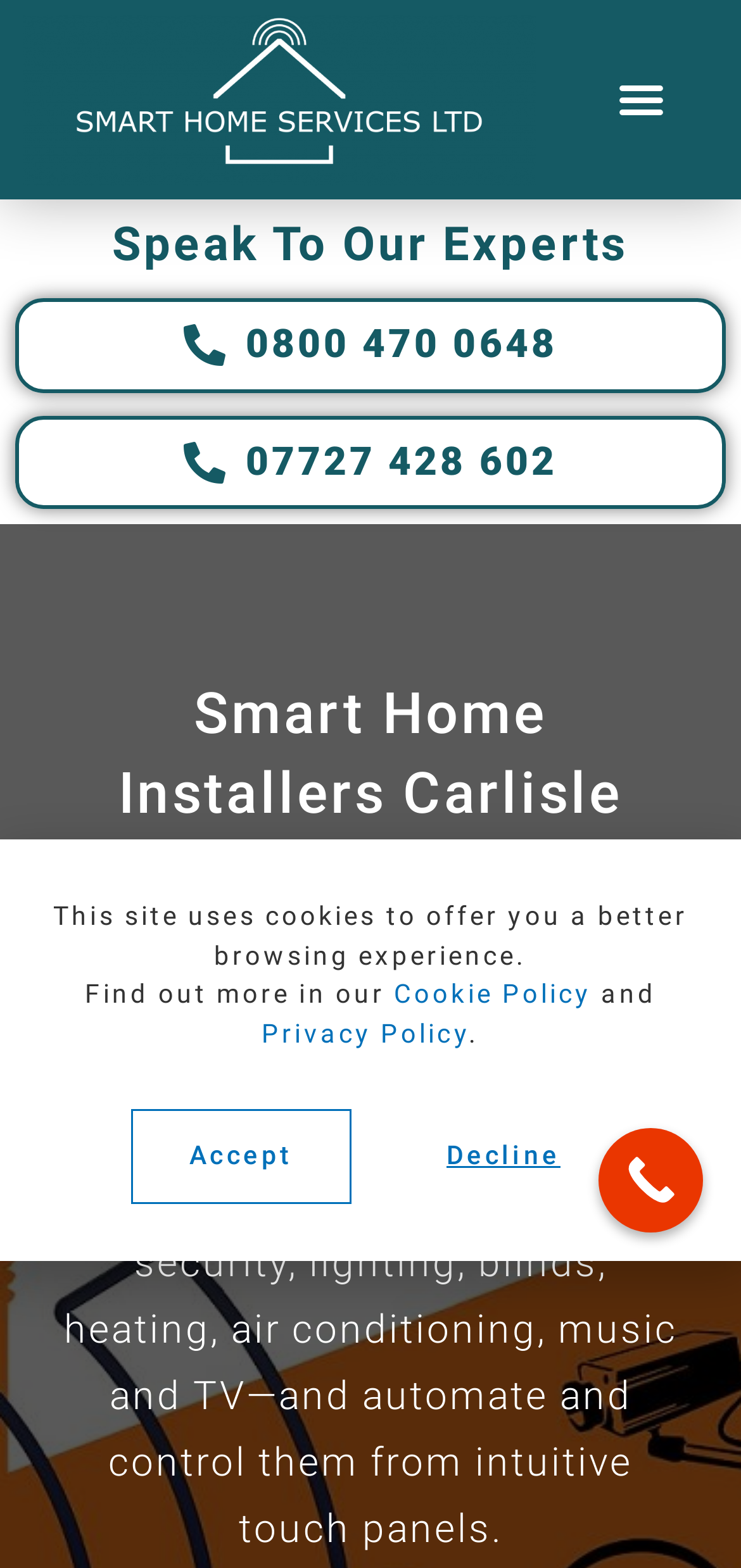What can be controlled with smart home technology?
Look at the screenshot and provide an in-depth answer.

I found this information by reading the StaticText element that describes what Smart Home Installers Carlisle can do, which mentions controlling various aspects of a property with intelligent technology.